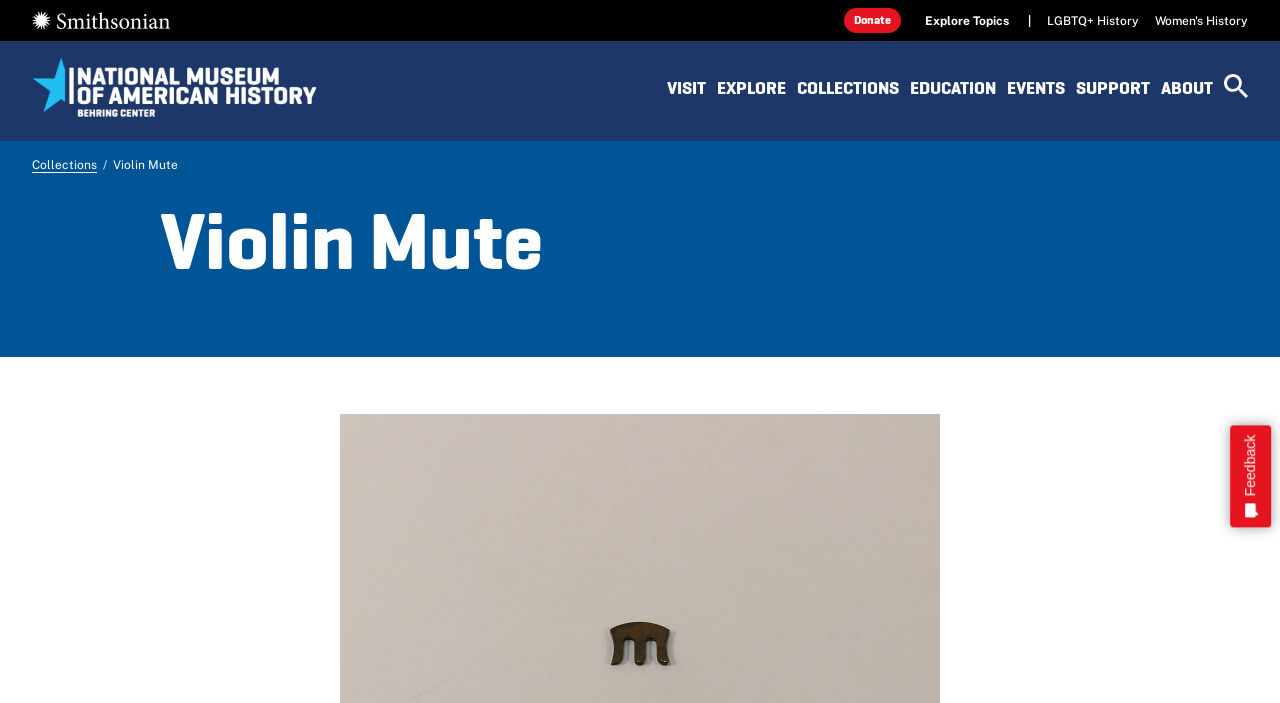Elaborate on the different components and information displayed on the webpage.

The webpage is about a violin mute from the National Museum of American History. At the top left, there is a link to the Smithsonian institution, accompanied by a small image. Next to it, there is a "Donate" link. On the top right, there are several links to explore different topics, including LGBTQ+ History and Women's History.

Below the top section, there is a main navigation menu with links to VISIT, EXPLORE, COLLECTIONS, EDUCATION, EVENTS, SUPPORT, ABOUT, and SEARCH. 

Under the navigation menu, there is a breadcrumb section that shows the current location within the website. It starts with "Collections" and then highlights the specific item, "Violin Mute". 

The main content of the page is focused on the violin mute, with a heading that reads "Violin Mute". The description of the violin mute is provided, stating that it was made by an unknown maker, with an undetermined provenance and date, and is a slip-on style mute made of brass with 3 prongs. Additionally, it is mentioned that the item was sold by Albert.

At the bottom right of the page, there is a "Feedback" button that opens a dialog when clicked.